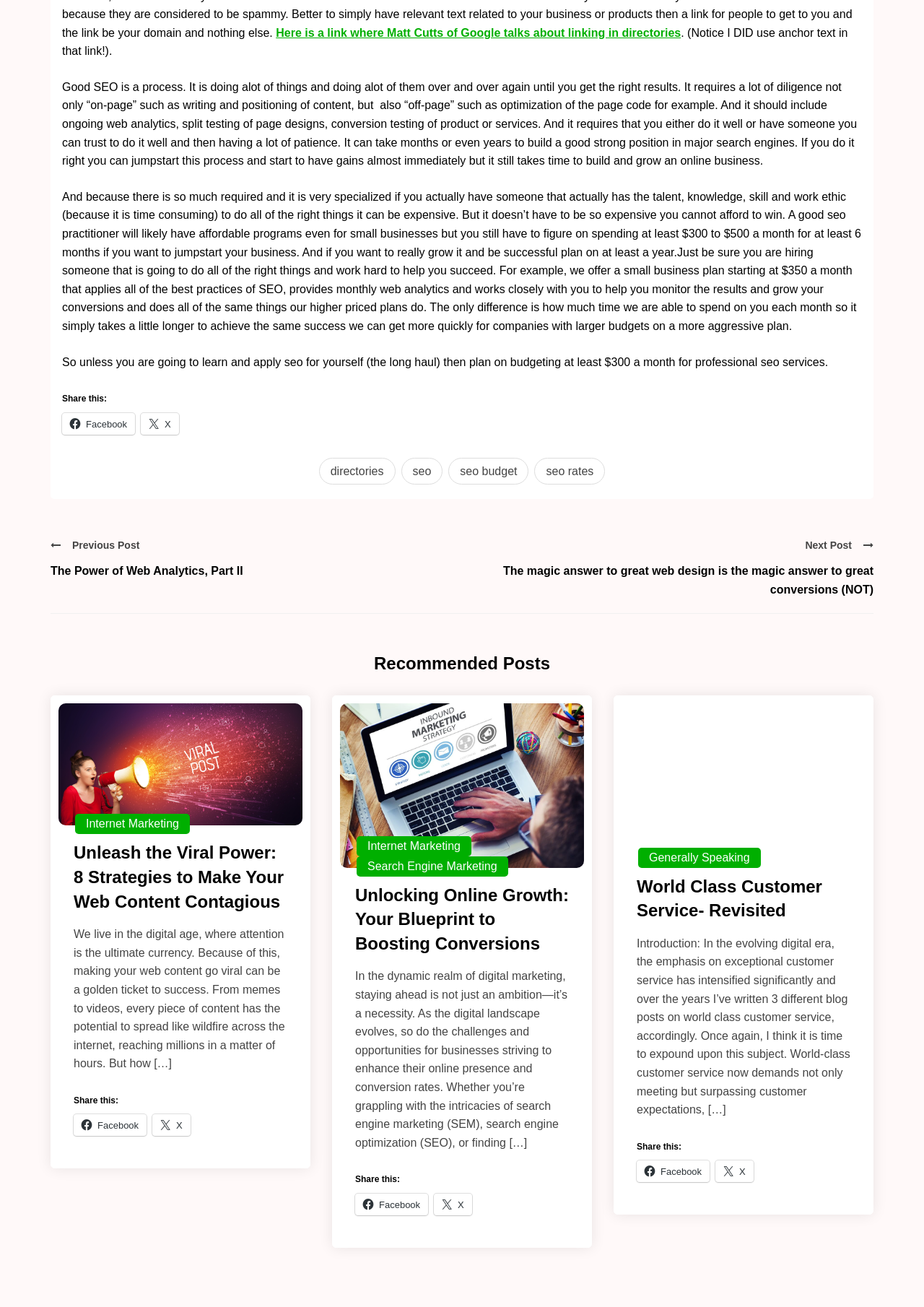Predict the bounding box coordinates of the UI element that matches this description: "Internet Marketing". The coordinates should be in the format [left, top, right, bottom] with each value between 0 and 1.

[0.386, 0.64, 0.51, 0.655]